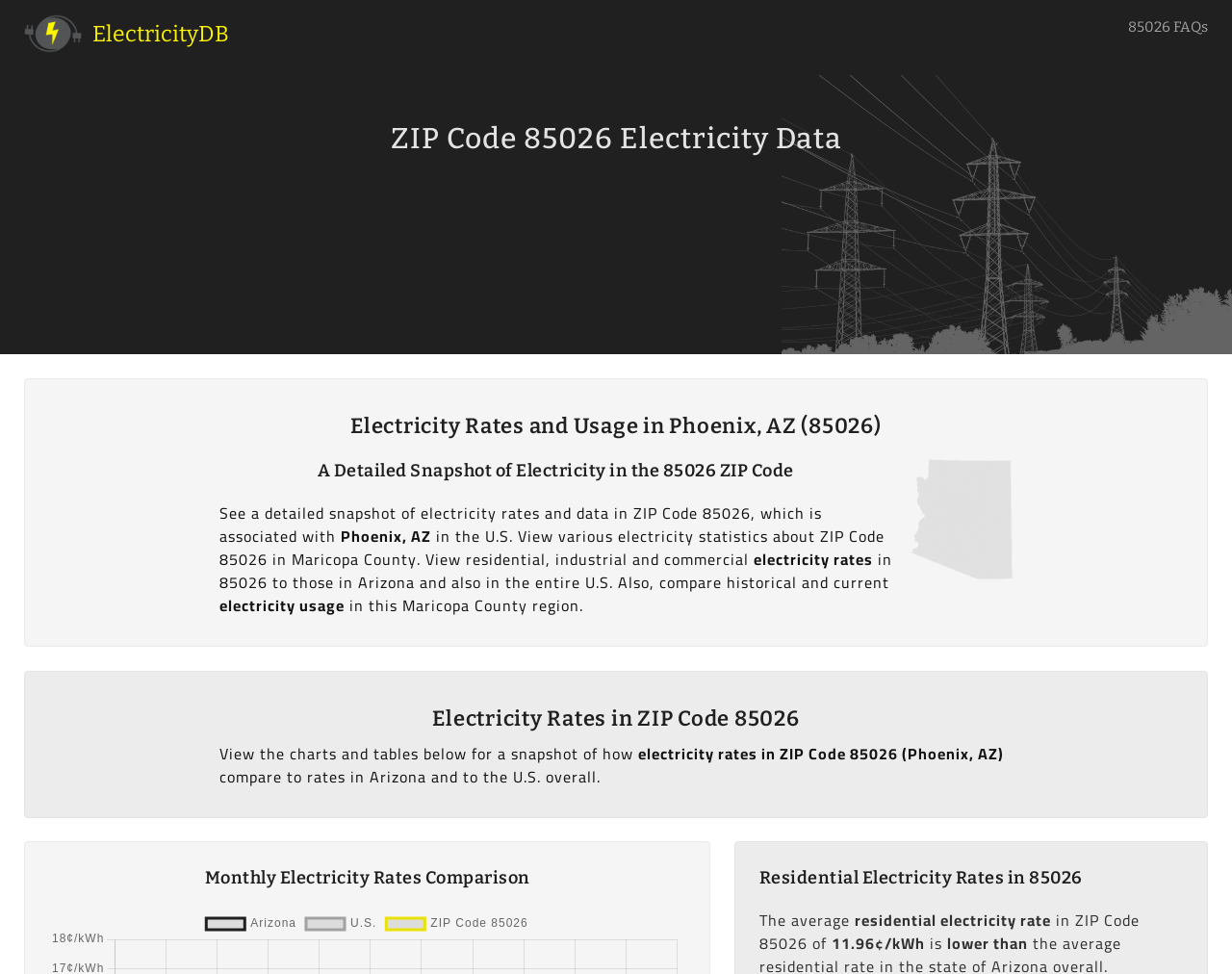Mark the bounding box of the element that matches the following description: "ElectricityDB".

[0.02, 0.015, 0.186, 0.054]